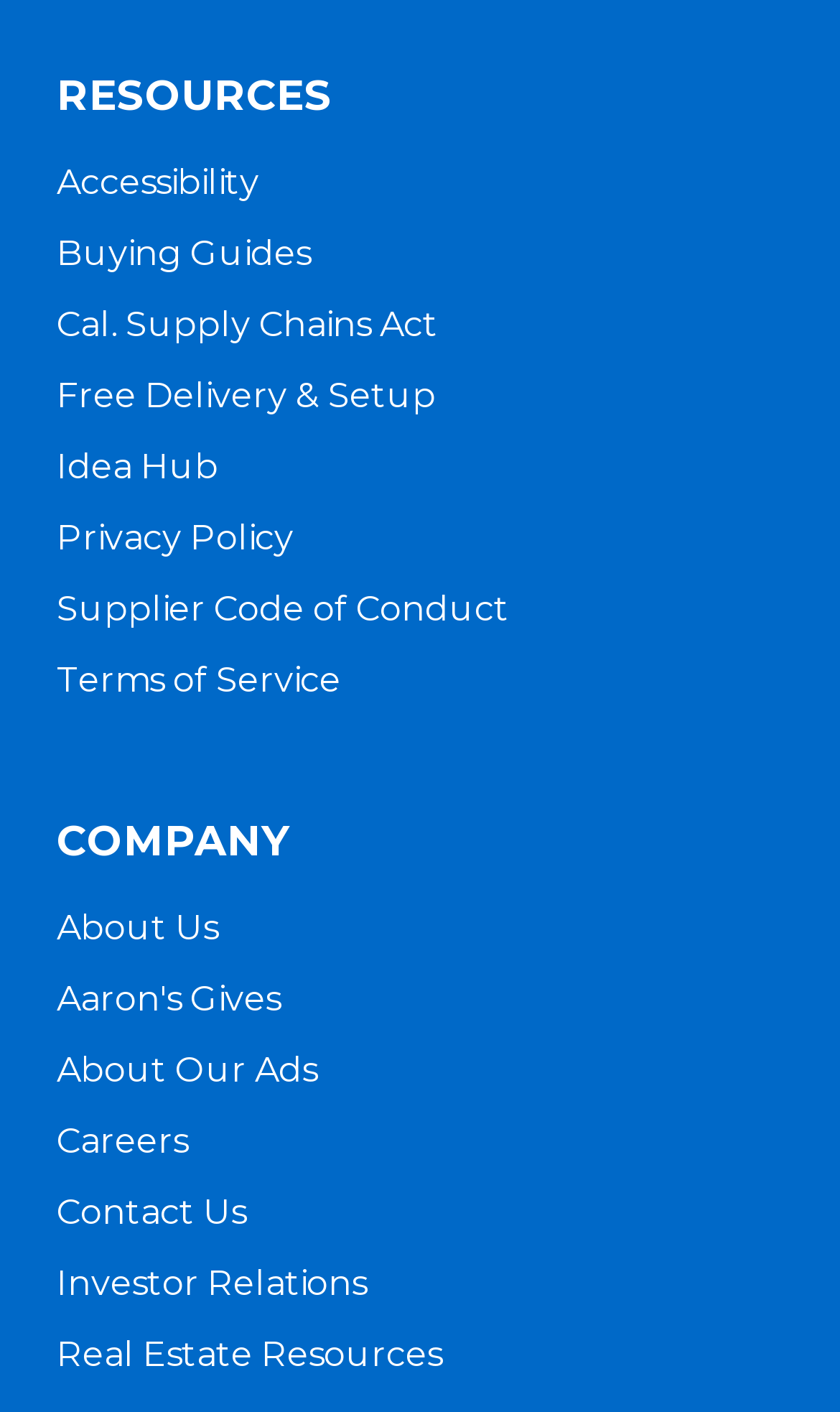Based on the image, please elaborate on the answer to the following question:
What is the category below 'RESOURCES'?

The category below 'RESOURCES' is 'COMPANY' which is a static text element located at the middle of the webpage with a bounding box of [0.068, 0.577, 0.345, 0.613].